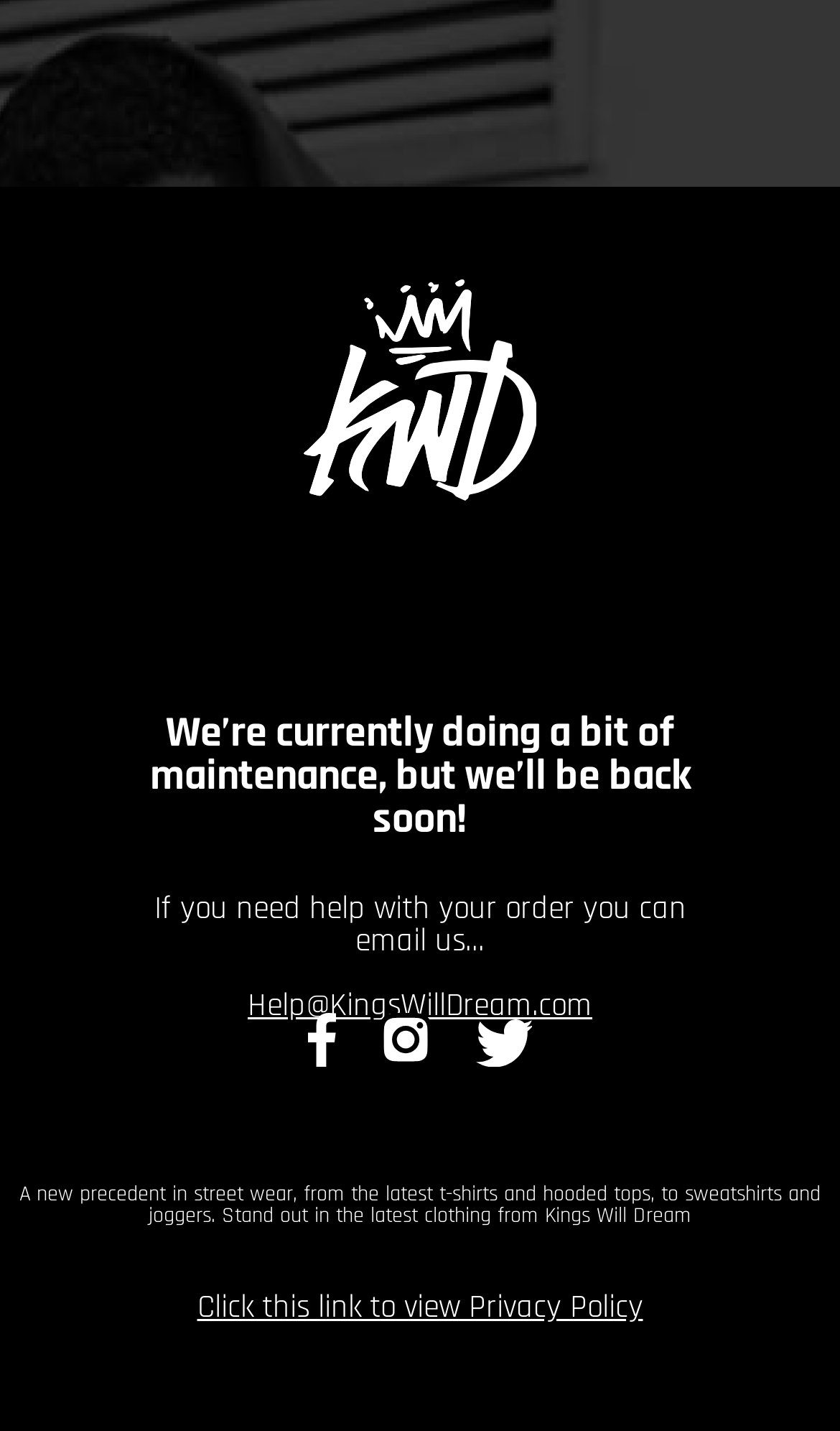How many social media links are available?
Give a one-word or short phrase answer based on the image.

3